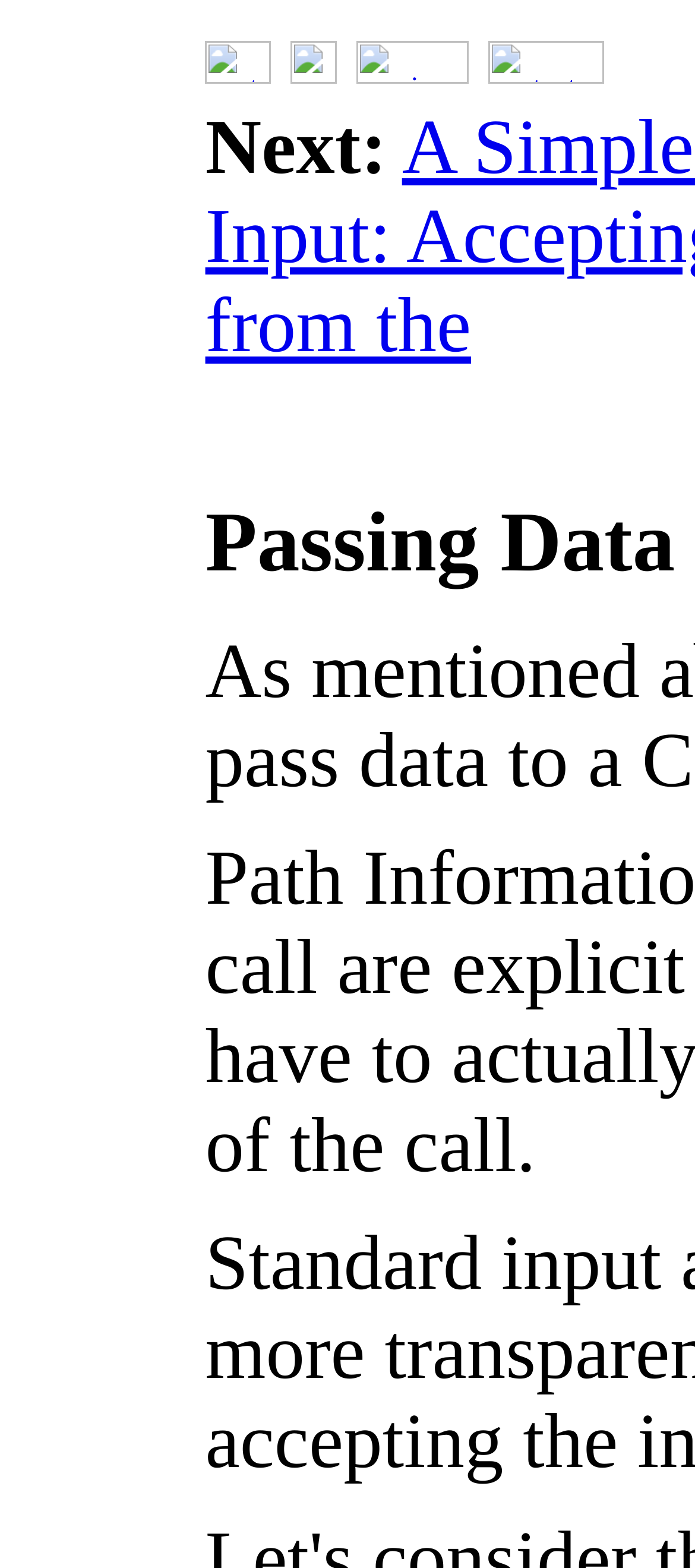What is the position of the 'previous' link?
Please provide a comprehensive answer based on the details in the screenshot.

By comparing the y1 and y2 coordinates of the bounding boxes, I can determine the vertical positions of the elements. The 'previous' link has a higher y1 value than the 'up' link, indicating that it is positioned below the 'up' link. Additionally, the x1 value of the 'previous' link is higher than the x2 value of the 'up' link, indicating that it is positioned to the right of the 'up' link.